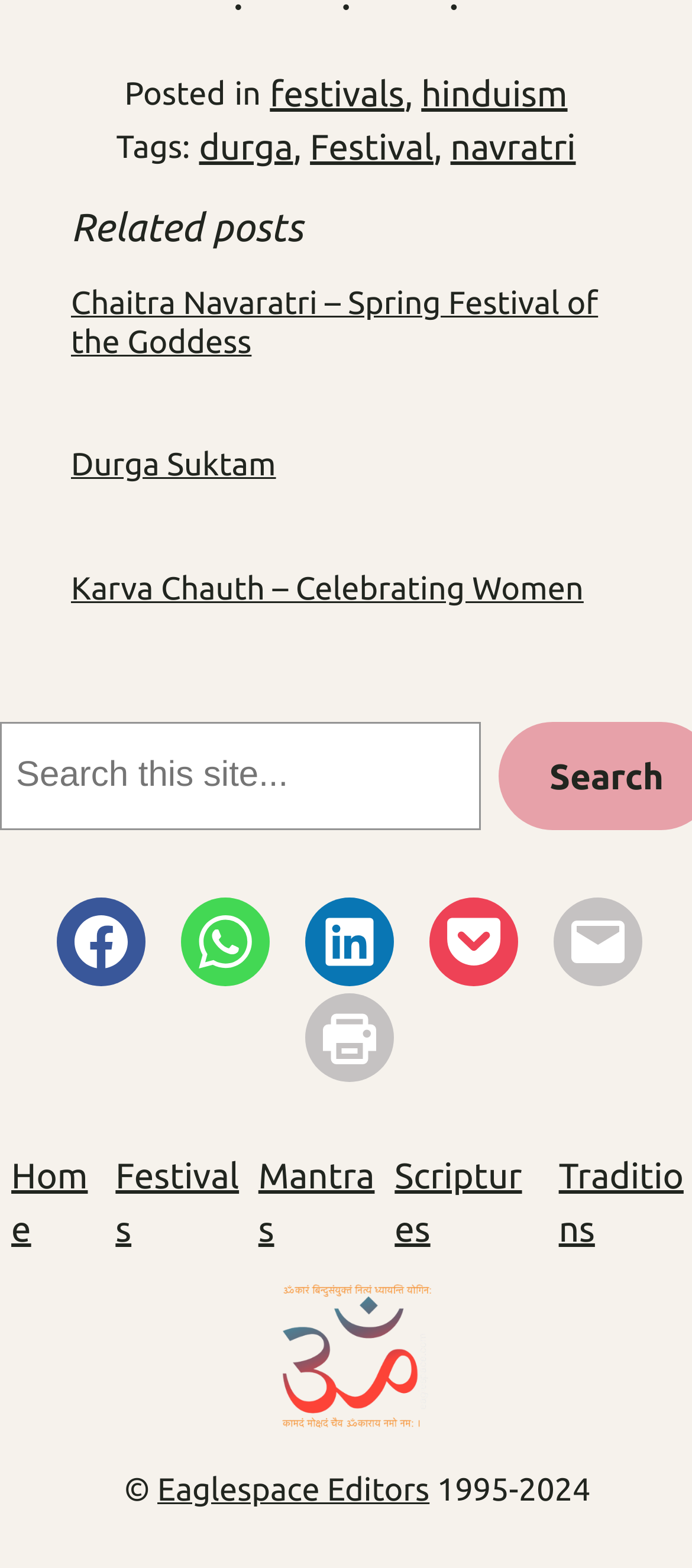What is the title of the related post below 'Related posts'?
Please ensure your answer to the question is detailed and covers all necessary aspects.

The title of the related post below 'Related posts' is 'Chaitra Navaratri – Spring Festival of the Goddess' which is a link element with the text 'Chaitra Navaratri – Spring Festival of the Goddess' and bounding box coordinates [0.103, 0.182, 0.897, 0.231].